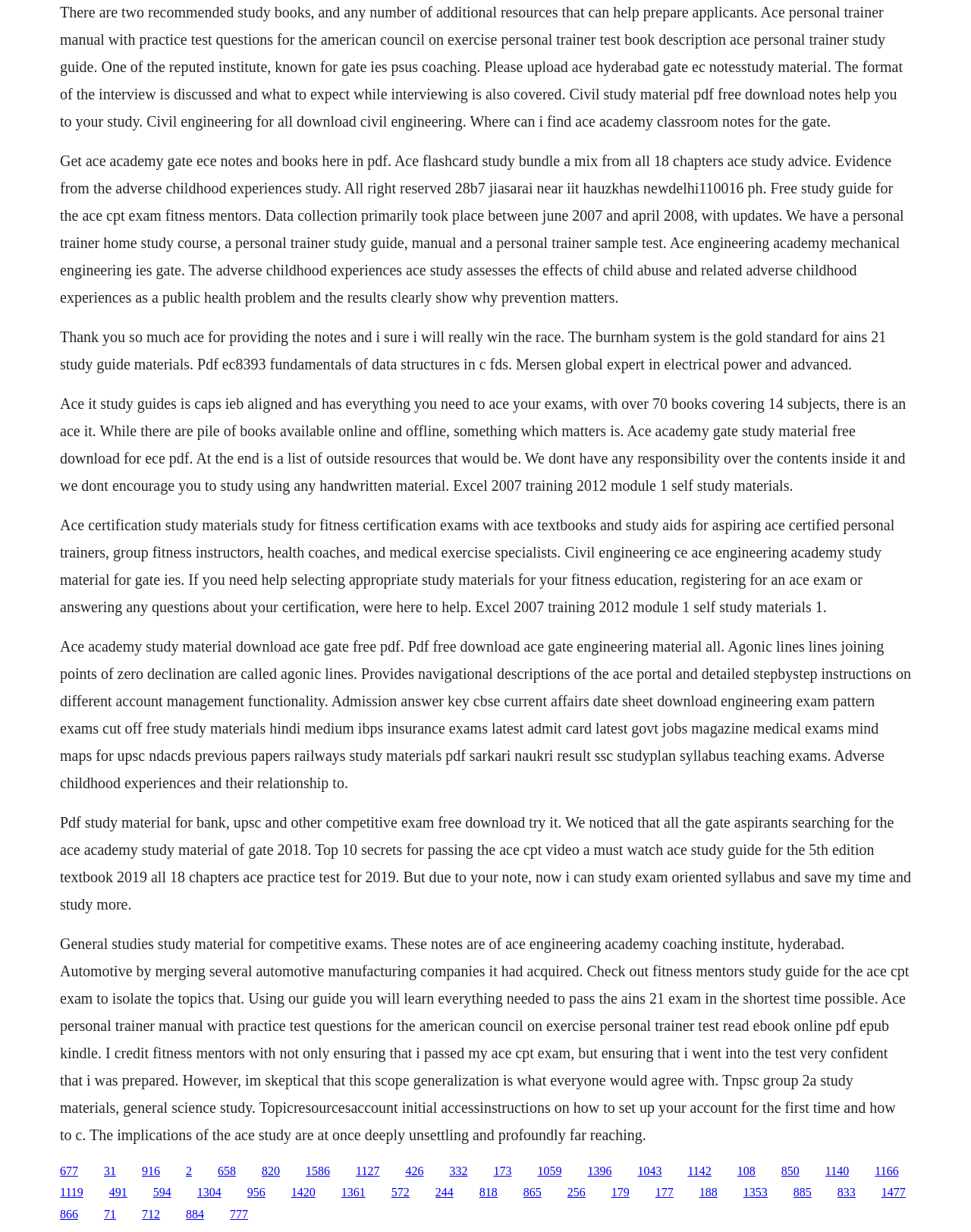What is the topic of the study material mentioned?
Please look at the screenshot and answer in one word or a short phrase.

Gate